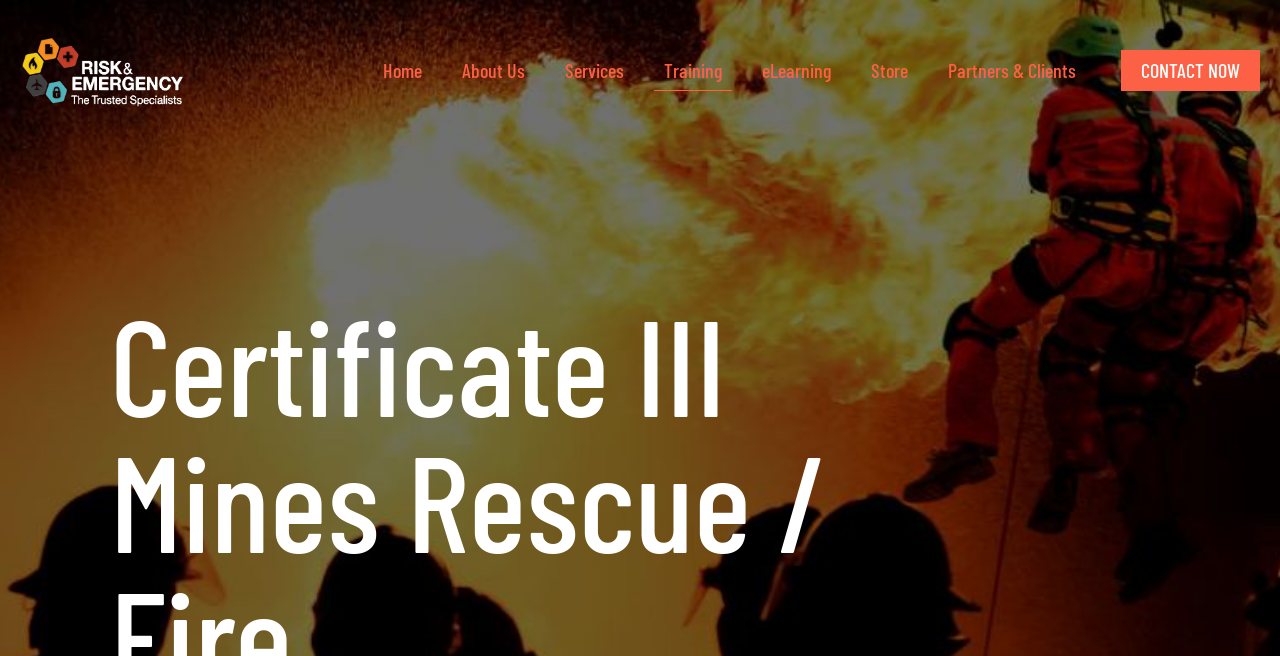Please provide the bounding box coordinates for the element that needs to be clicked to perform the instruction: "Click the CONTACT NOW link". The coordinates must consist of four float numbers between 0 and 1, formatted as [left, top, right, bottom].

[0.876, 0.075, 0.984, 0.138]